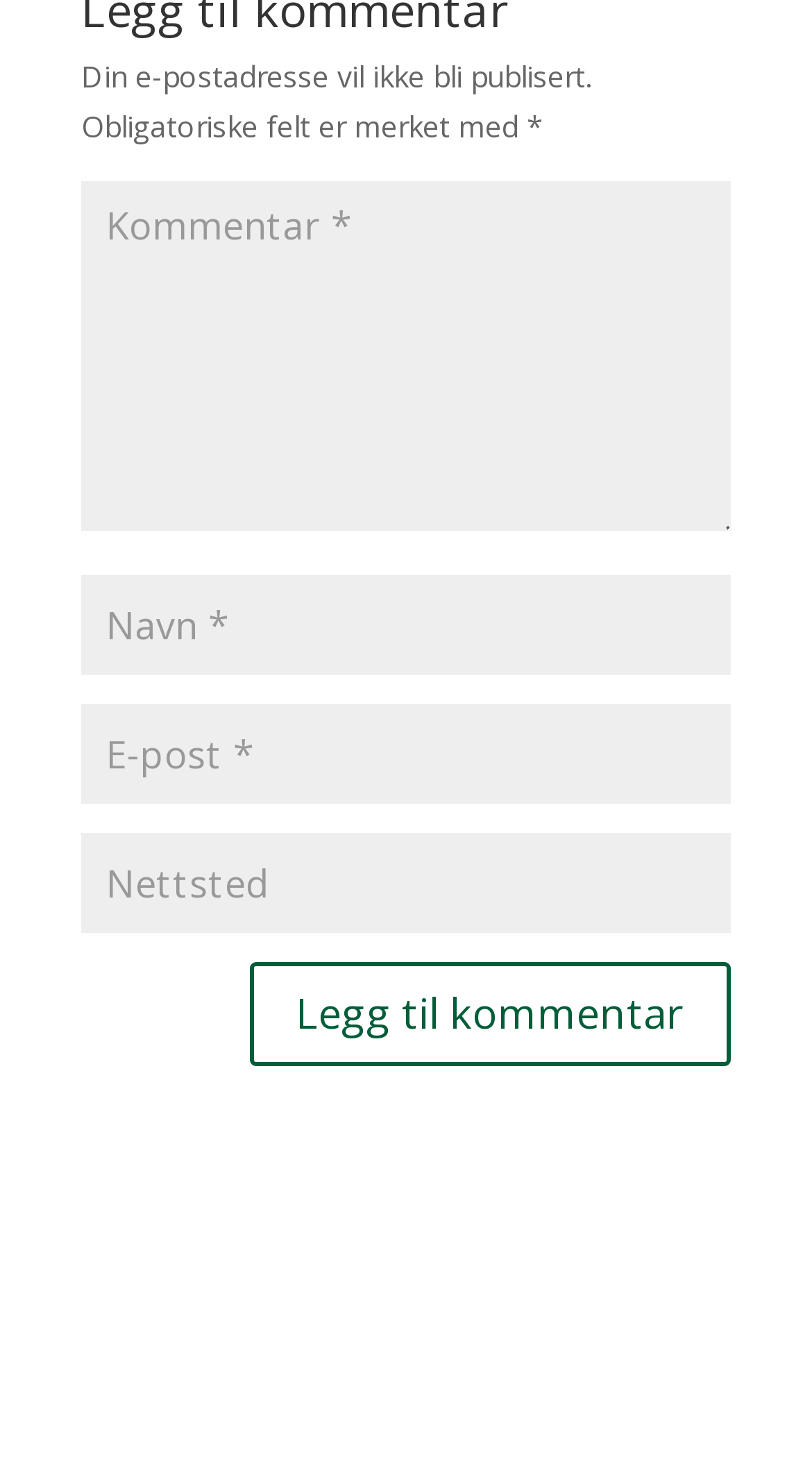What is the purpose of the textboxes?
Identify the answer in the screenshot and reply with a single word or phrase.

To input user information